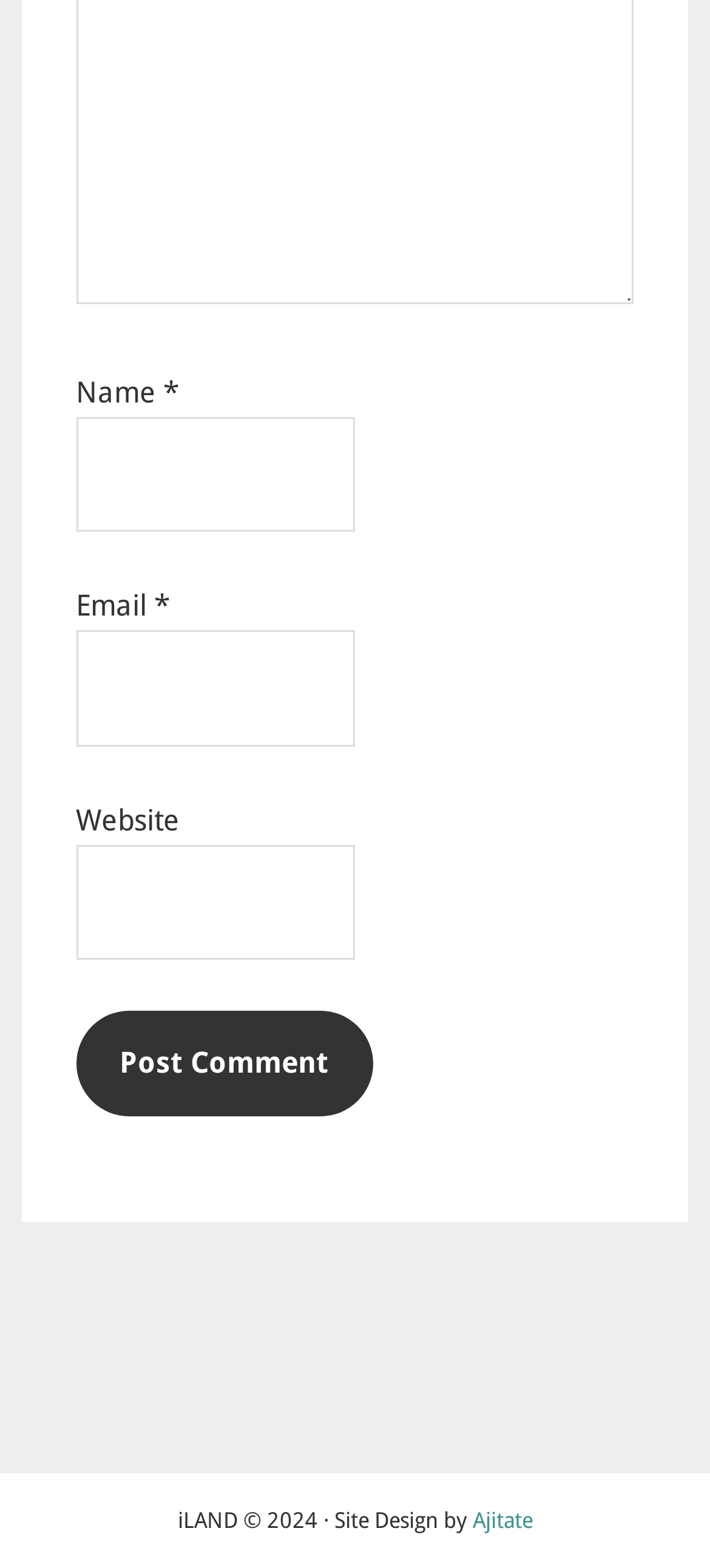Reply to the question below using a single word or brief phrase:
How many text fields are there?

3